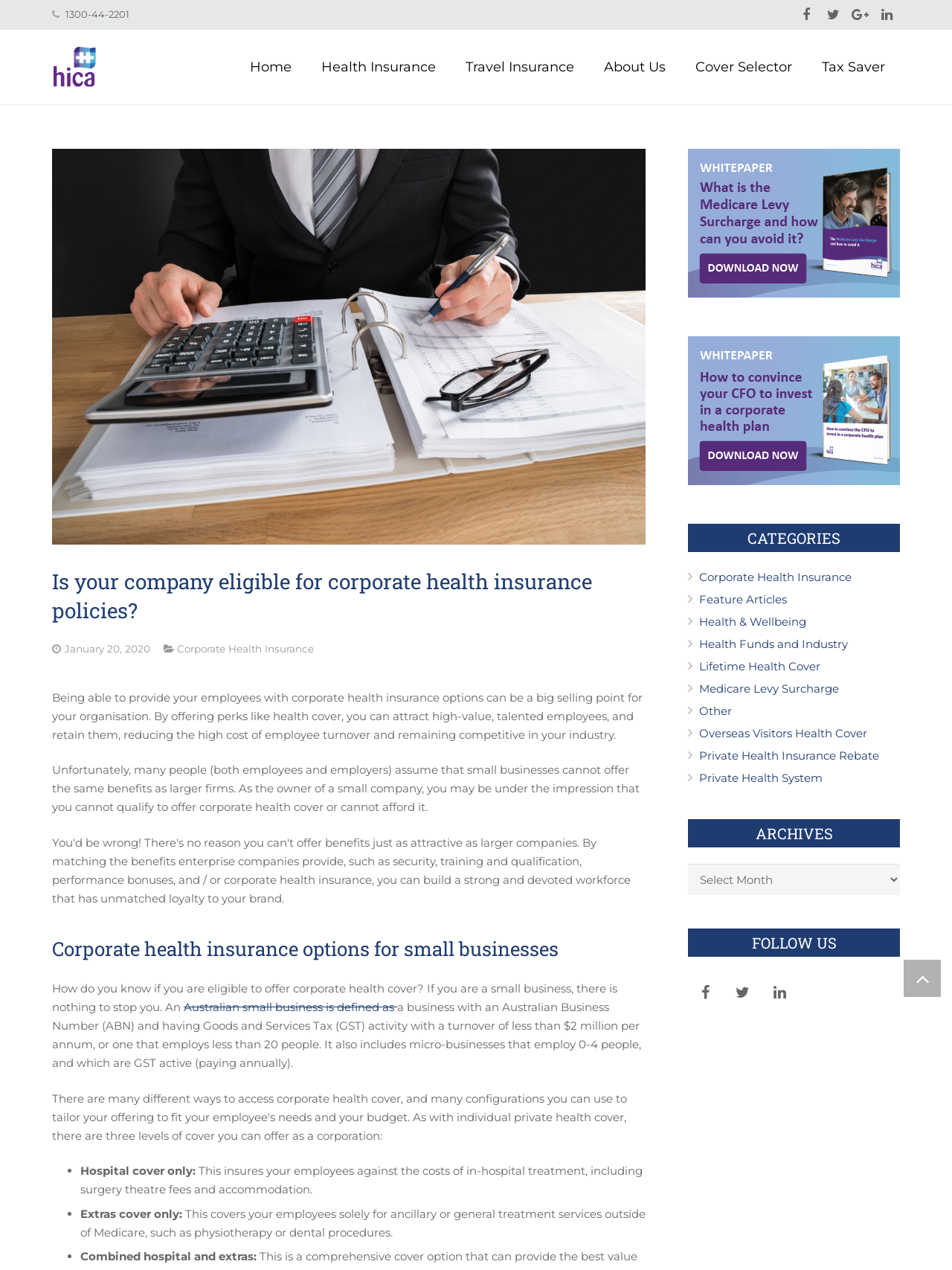Find the UI element described as: "Corporate Health Insurance" and predict its bounding box coordinates. Ensure the coordinates are four float numbers between 0 and 1, [left, top, right, bottom].

[0.734, 0.448, 0.895, 0.46]